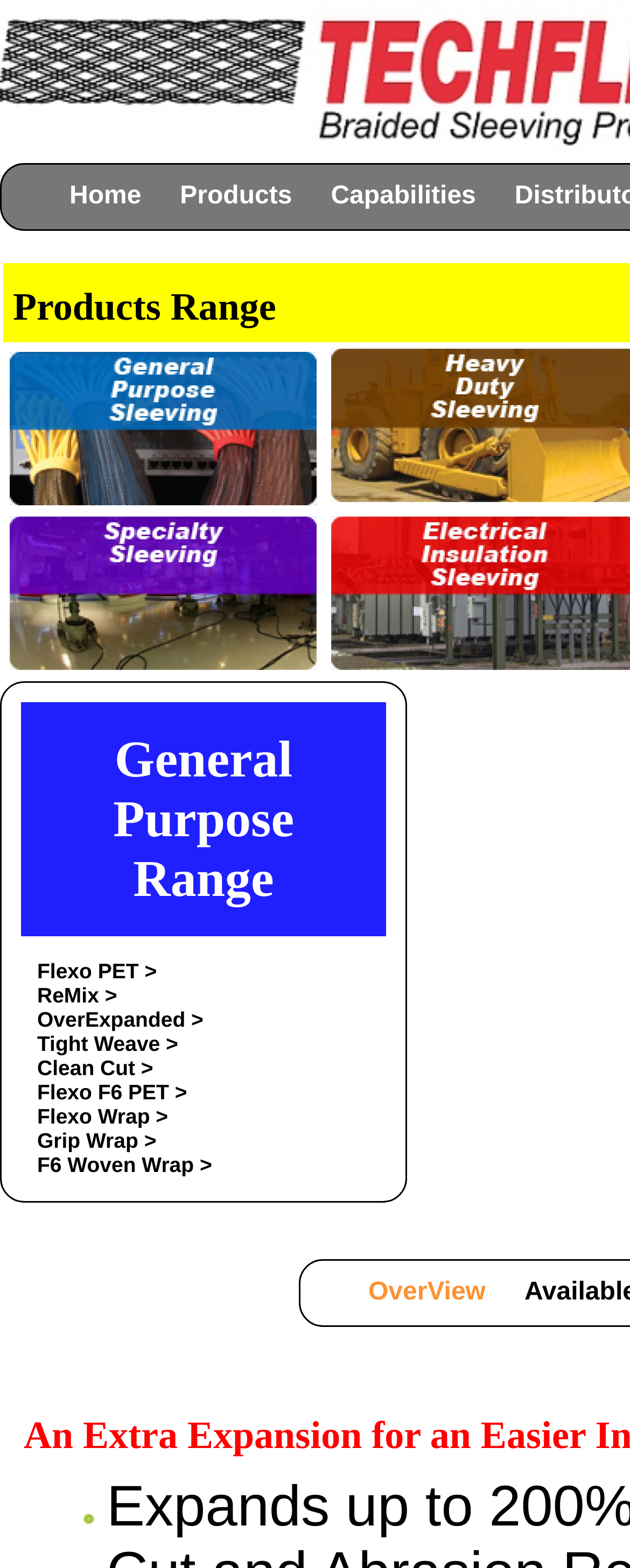Locate the bounding box coordinates of the region to be clicked to comply with the following instruction: "Learn about Tight Weave". The coordinates must be four float numbers between 0 and 1, in the form [left, top, right, bottom].

[0.028, 0.658, 0.314, 0.673]